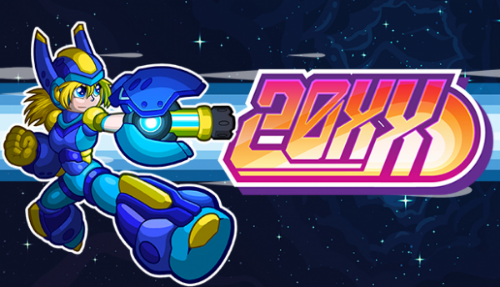What is the environment depicted in the backdrop?
Examine the screenshot and reply with a single word or phrase.

Cosmic space